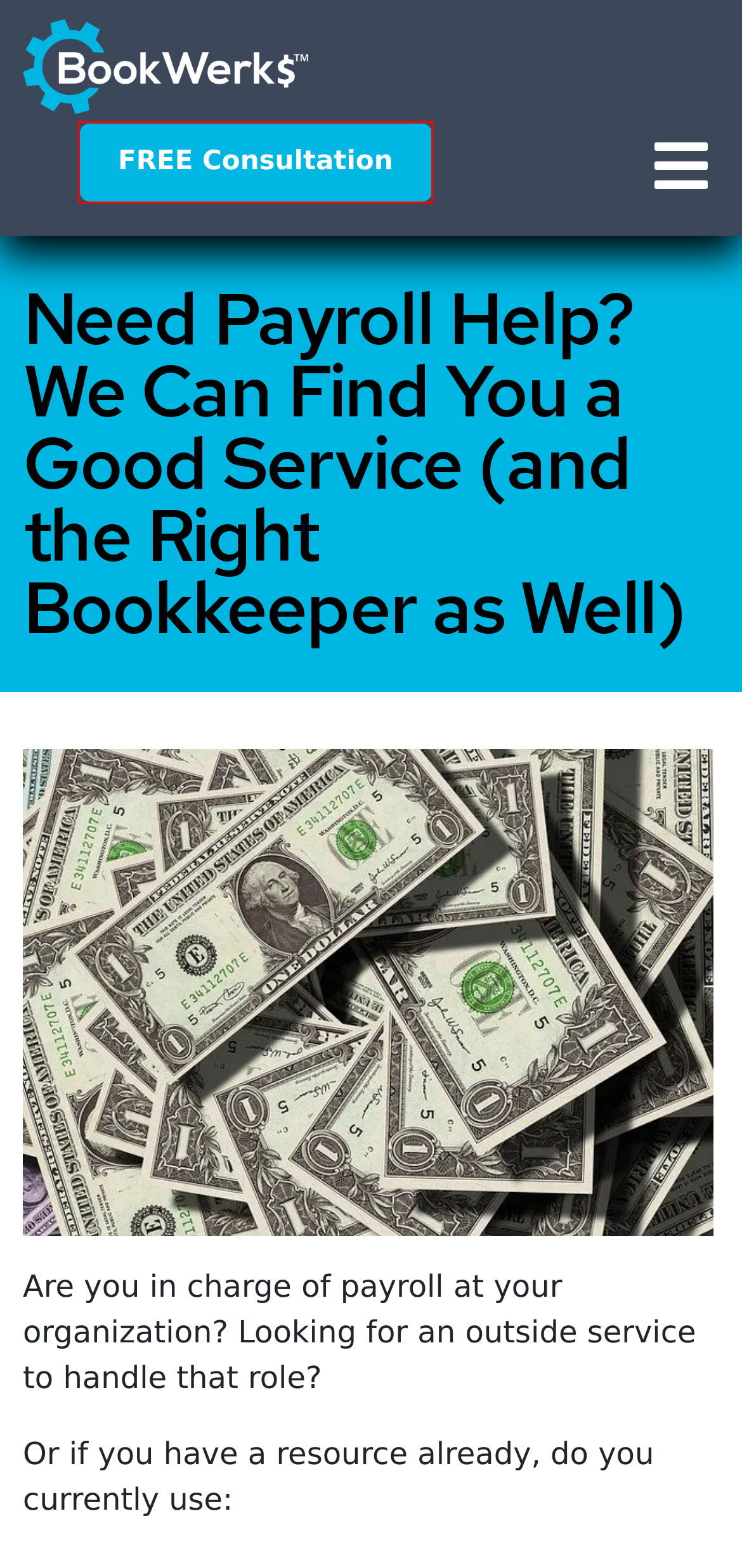Given a screenshot of a webpage with a red bounding box around an element, choose the most appropriate webpage description for the new page displayed after clicking the element within the bounding box. Here are the candidates:
A. Pricing for BookWerks Bookkeeping Services
B. Connect With The Professional Bookkeepers at BookWerks™ Today
C. Who Is BookWerks™?
D. Help Your Franchisees: Tell Them About Outsourced Bookkeeping
E. Get a FREE No-Obligation Consultation Before Choosing Bookkeeper
F. Why Choose BookWerks™?
G. BookWerks™ - Cincinnati Based Bookkeeping Services
H. Have Questions about Bookkeeping? We have Answers!

E